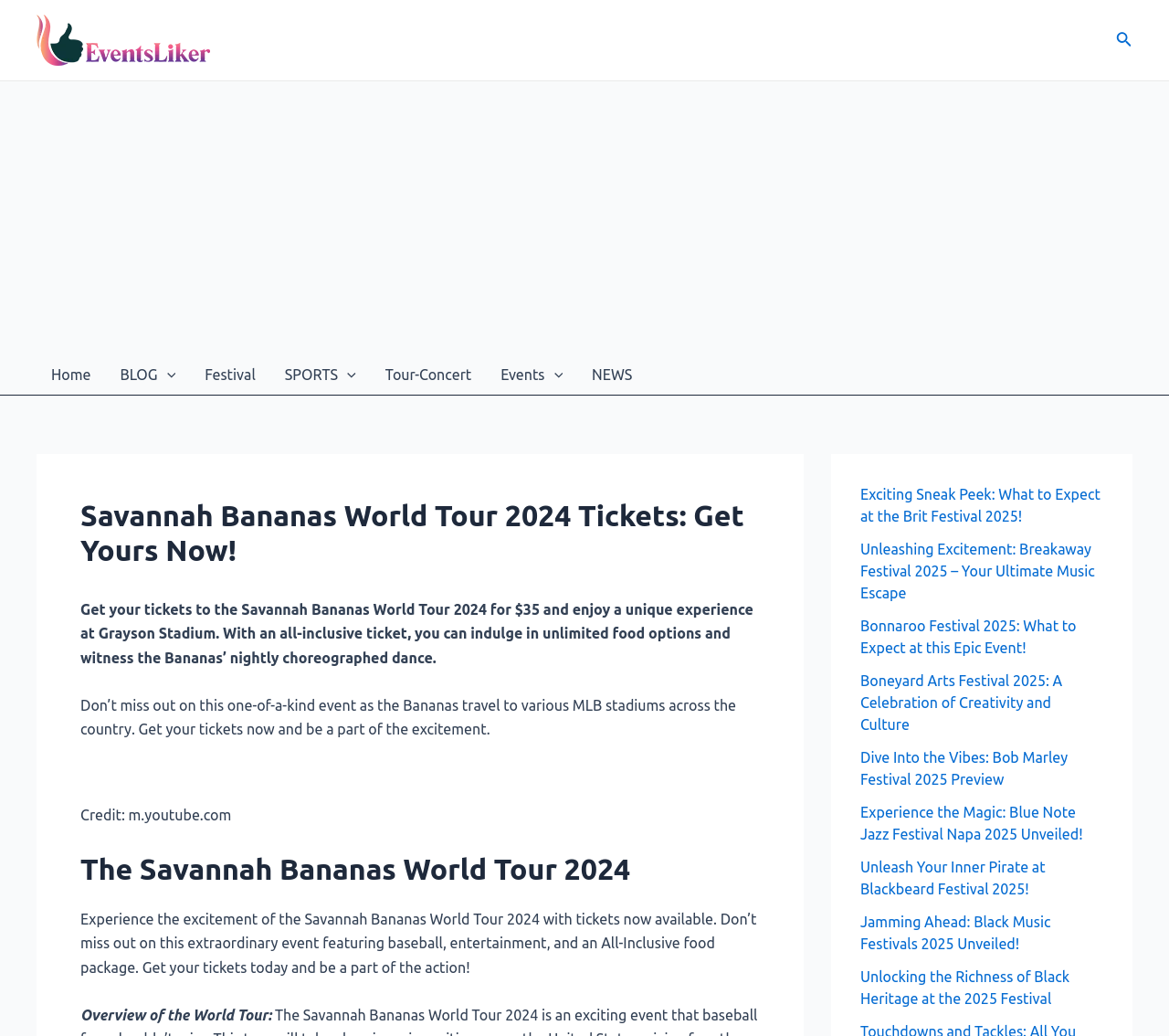What is the name of the event being promoted? From the image, respond with a single word or brief phrase.

Savannah Bananas World Tour 2024